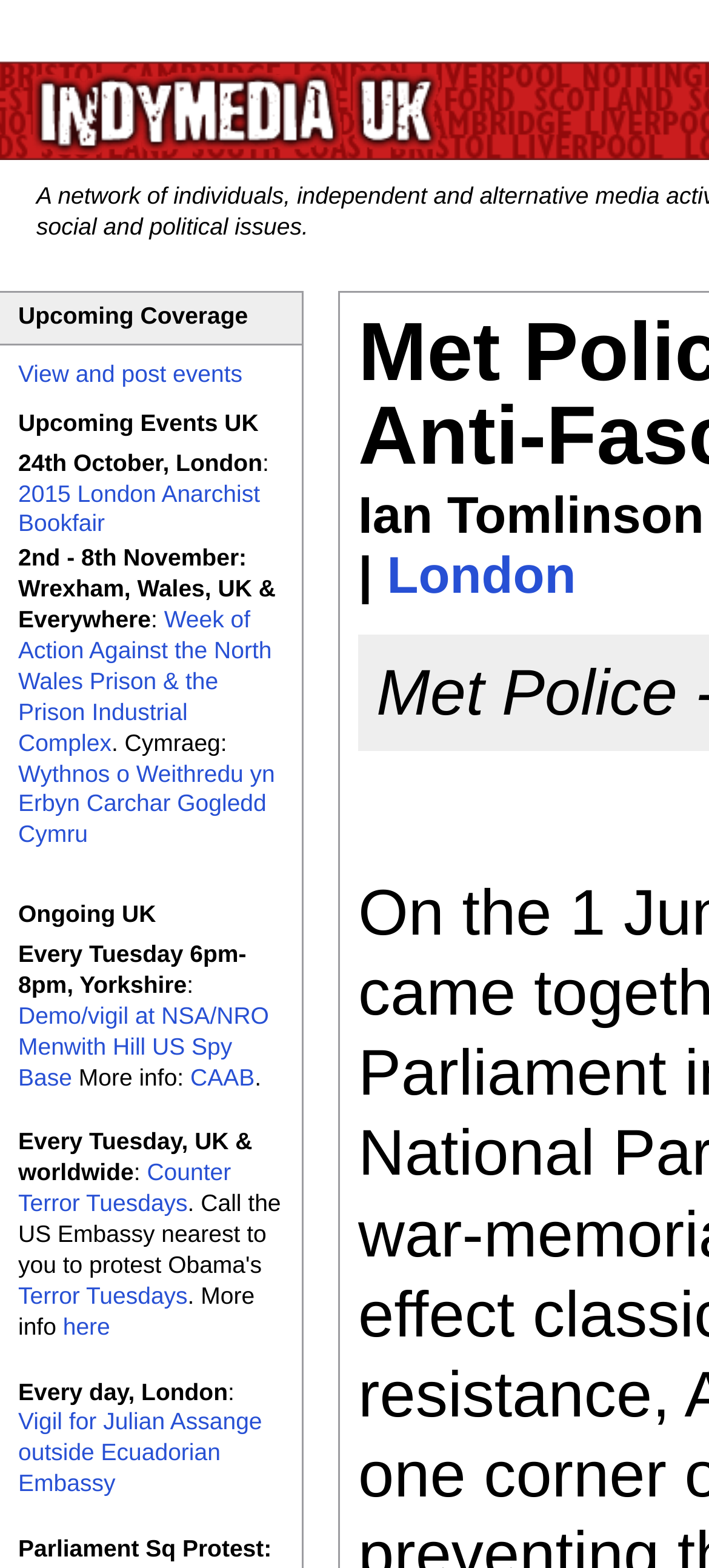Construct a comprehensive caption that outlines the webpage's structure and content.

The webpage appears to be a news or event listing page, specifically focused on UK Indymedia. At the top, there is a heading "UK Indymedia" with a link to the same name. Below this, there is a section with several description lists, each containing terms and details. 

The first description list term is "Upcoming Coverage" with a link to "View and post events". The next term is "Upcoming Events UK" with a detail listing an event on "24th October, London" which is a link to "2015 London Anarchist Bookfair". 

Following this, there are more description lists detailing various events and activities. One lists an event from "2nd - 8th November: Wrexham, Wales, UK & Everywhere" with a link to "Week of Action Against the North Wales Prison & the Prison Industrial Complex". Another lists an ongoing event in "Yorkshire" every Tuesday from 6pm-8pm, which is a demo/vigil at NSA/NRO Menwith Hill US Spy Base. 

Further down, there are more description lists detailing events, including "Counter Terror Tuesdays" every Tuesday, UK & worldwide, and a daily vigil for Julian Assange outside the Ecuadorian Embassy in London. There are also links to more information about these events.